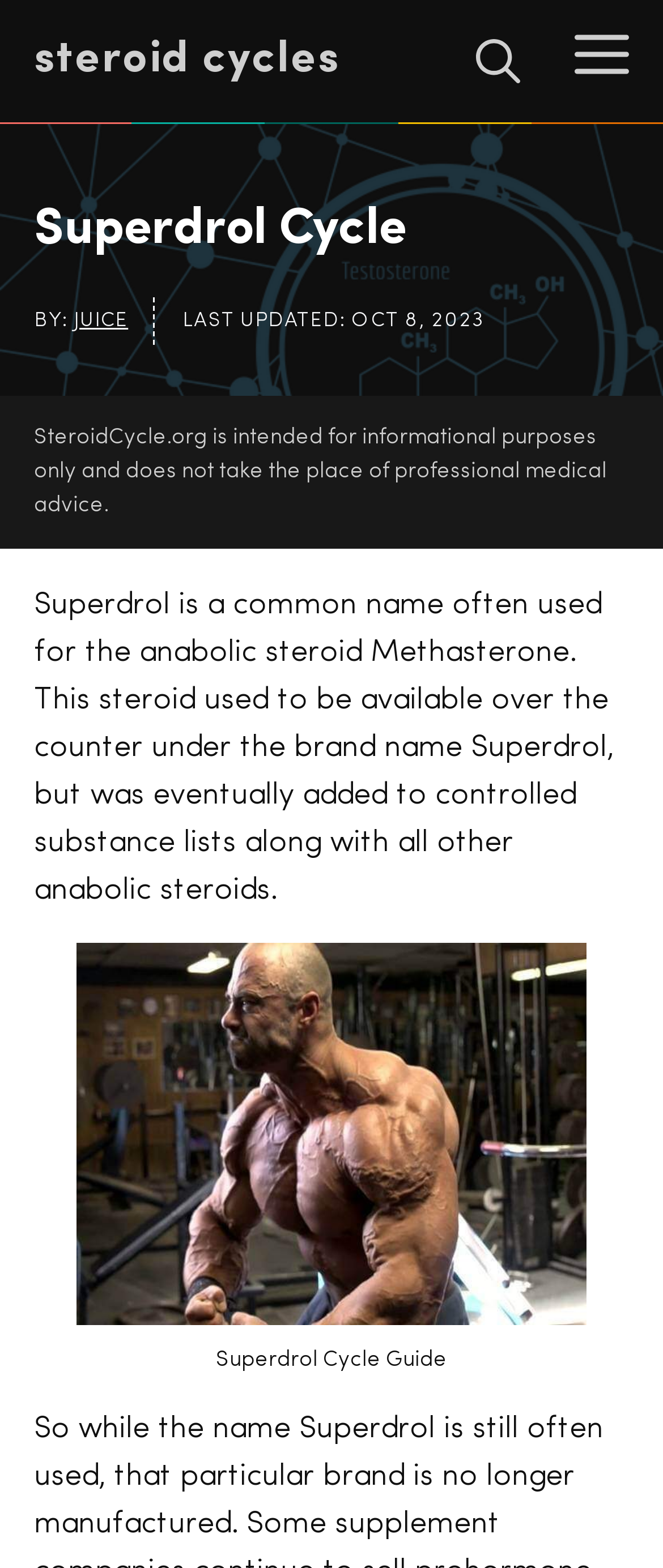What is the brand name of the steroid?
Answer the question with a single word or phrase, referring to the image.

Superdrol